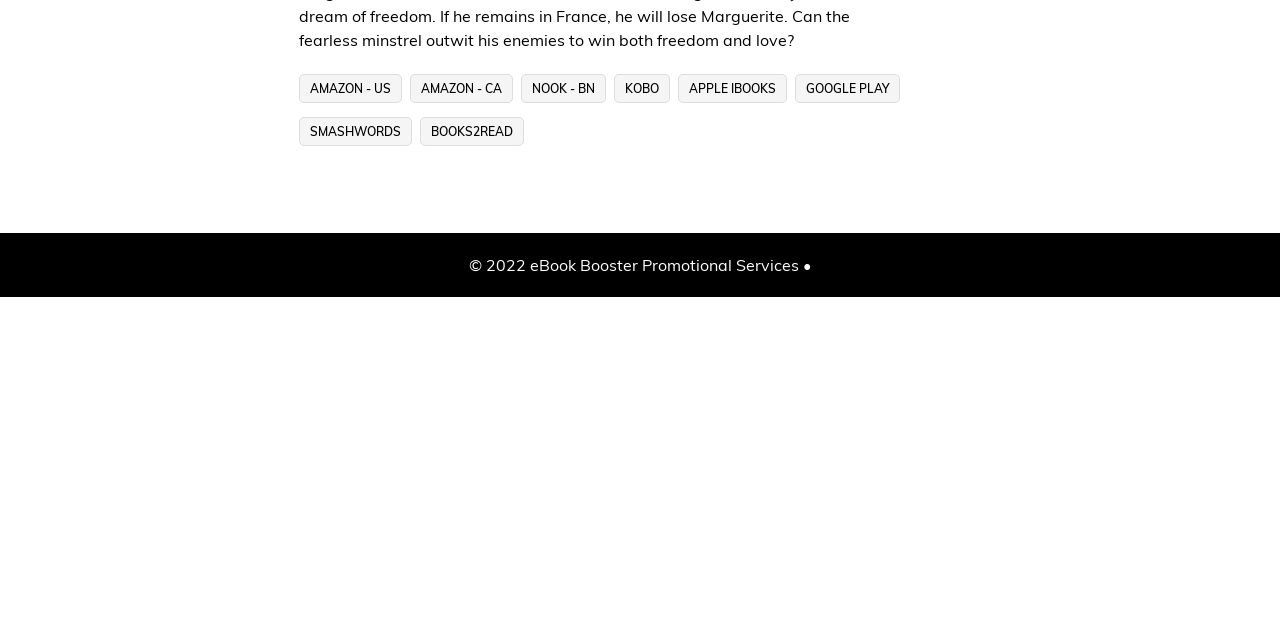Using floating point numbers between 0 and 1, provide the bounding box coordinates in the format (top-left x, top-left y, bottom-right x, bottom-right y). Locate the UI element described here: Nook - BN

[0.407, 0.115, 0.473, 0.16]